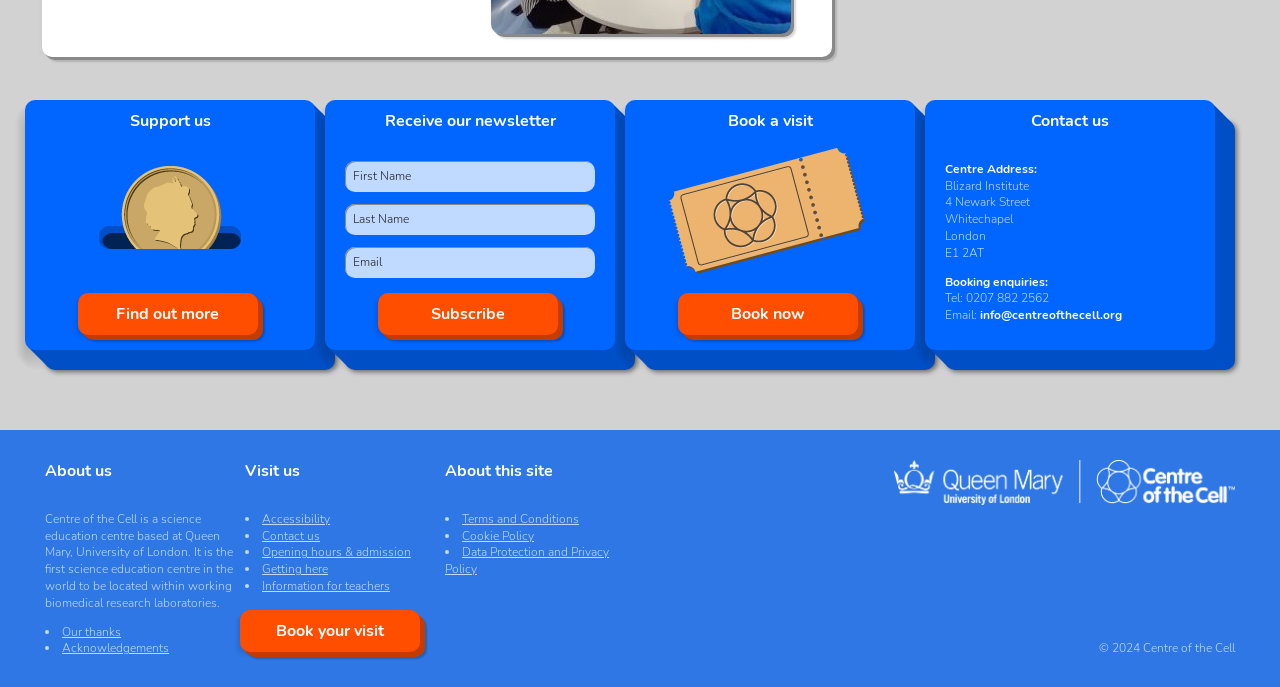Answer with a single word or phrase: 
What is the name of the institute?

Blizard Institute